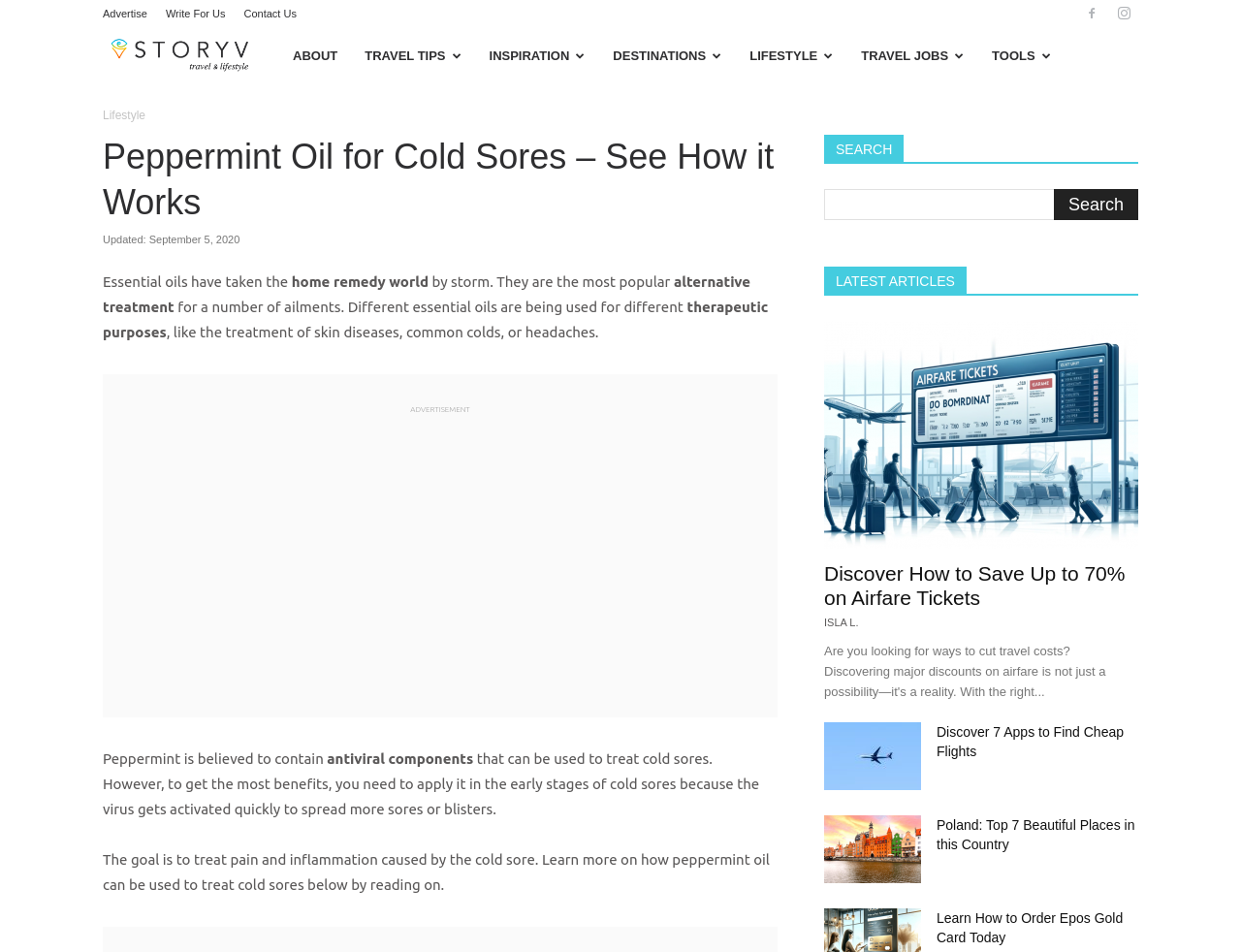Identify the bounding box coordinates for the element you need to click to achieve the following task: "Learn more about 'Peppermint Oil for Cold Sores'". Provide the bounding box coordinates as four float numbers between 0 and 1, in the form [left, top, right, bottom].

[0.083, 0.142, 0.627, 0.237]